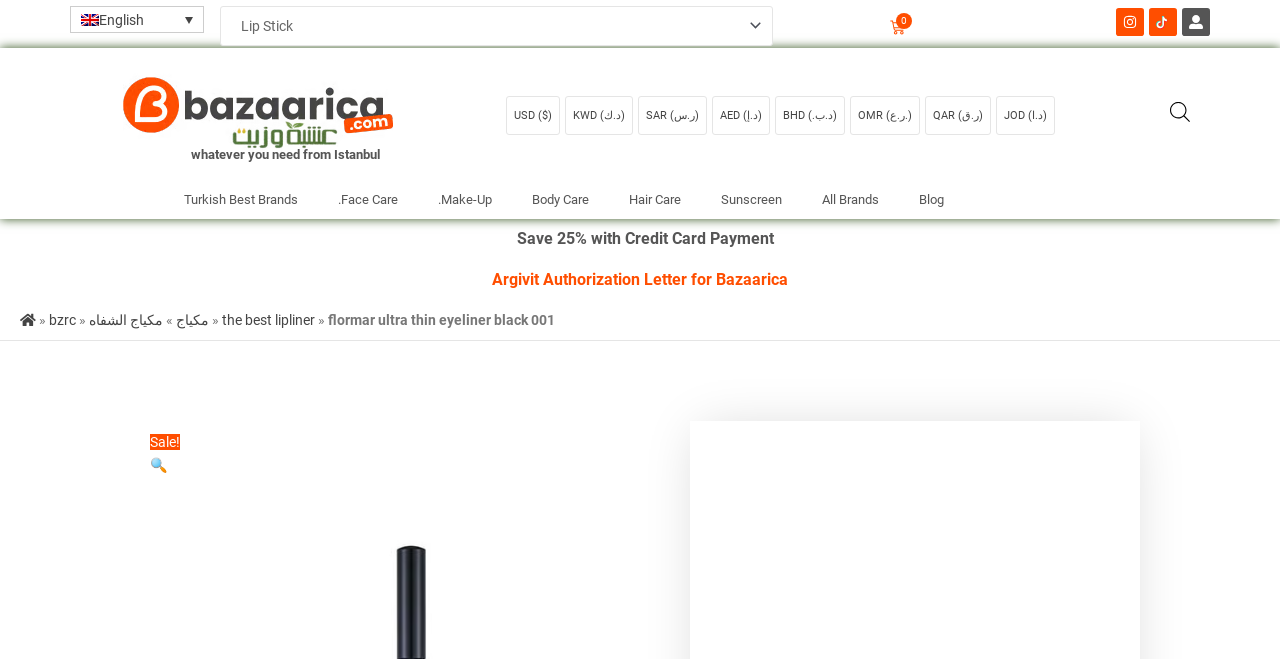What is the language of the webpage?
Look at the image and answer with only one word or phrase.

English